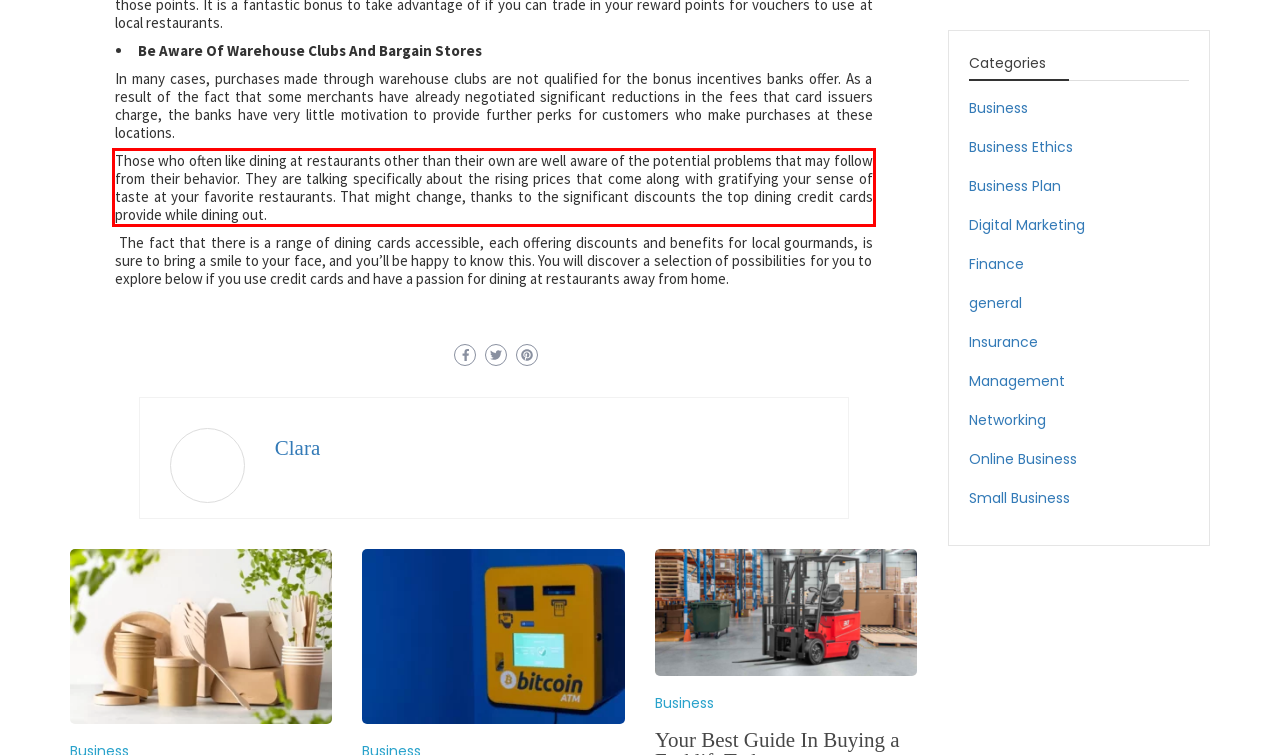You have a screenshot of a webpage with a UI element highlighted by a red bounding box. Use OCR to obtain the text within this highlighted area.

Those who often like dining at restaurants other than their own are well aware of the potential problems that may follow from their behavior. They are talking specifically about the rising prices that come along with gratifying your sense of taste at your favorite restaurants. That might change, thanks to the significant discounts the top dining credit cards provide while dining out.